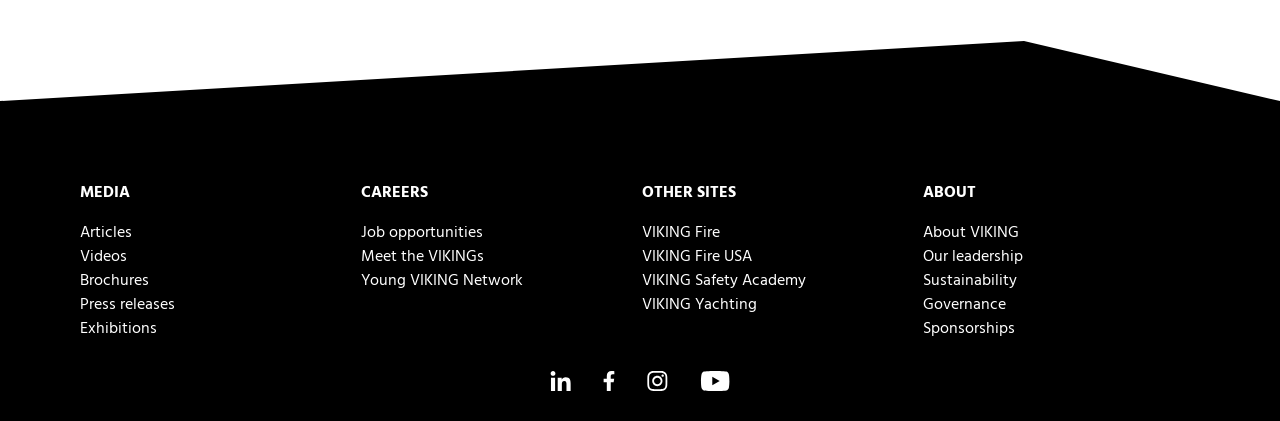Determine the bounding box coordinates for the element that should be clicked to follow this instruction: "View articles". The coordinates should be given as four float numbers between 0 and 1, in the format [left, top, right, bottom].

[0.062, 0.522, 0.103, 0.584]